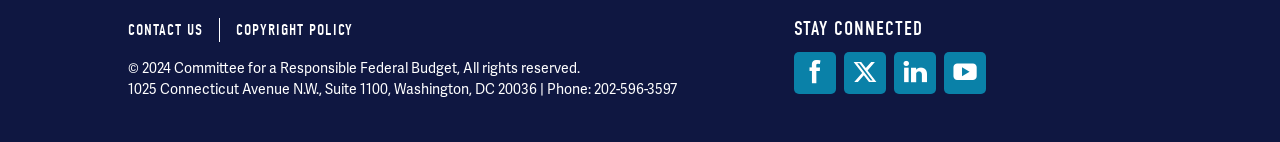What social media platforms are available?
Based on the image, answer the question with as much detail as possible.

From the navigation section labeled 'Social Media', we can see four links to different social media platforms, which are Facebook, Twitter, LinkedIn, and YouTube.